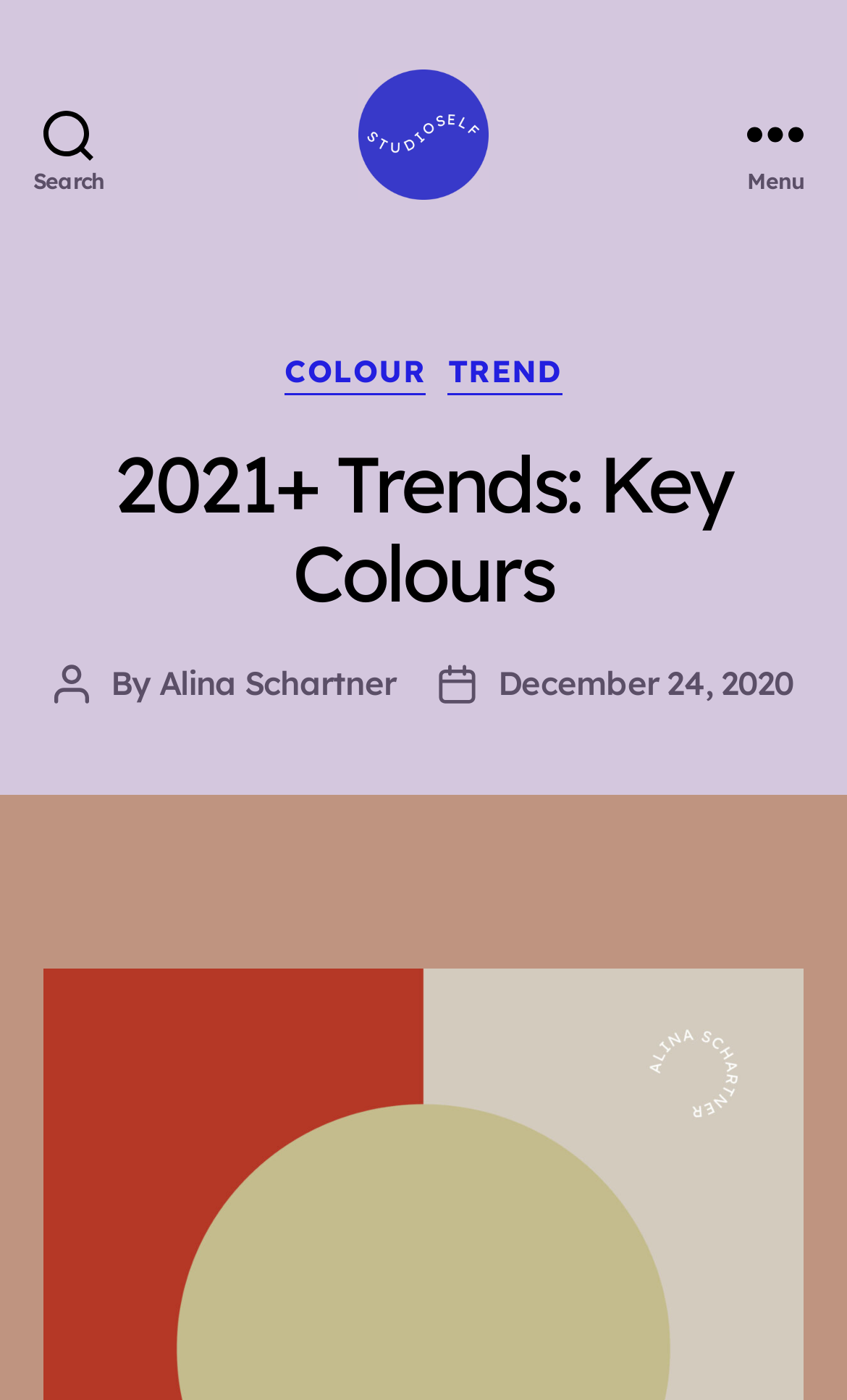What are the categories available?
Please provide a comprehensive and detailed answer to the question.

I found the categories by looking at the links 'COLOUR' and 'TREND' which are located in the menu section of the webpage.